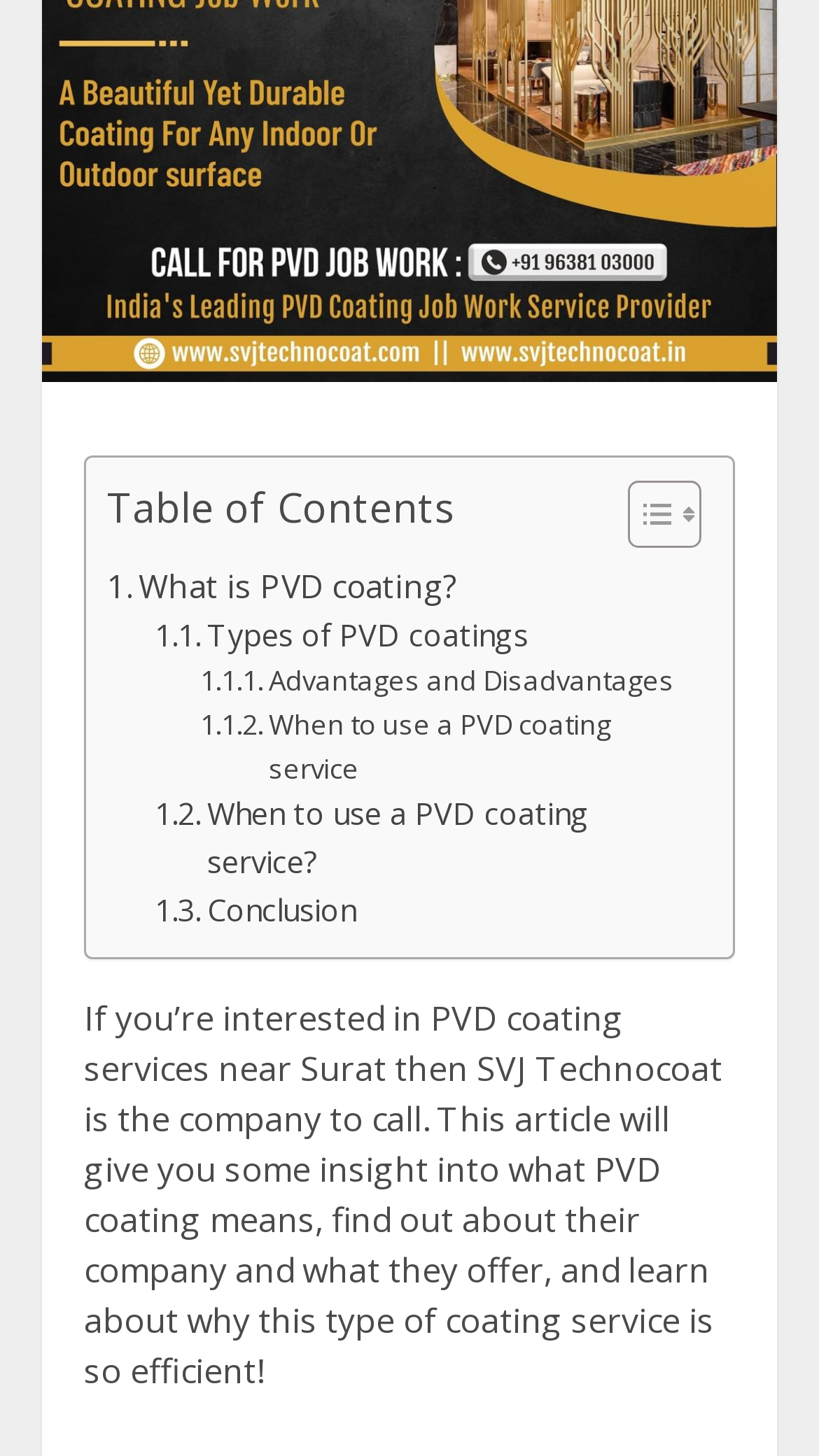How many links are there in the table?
Using the details shown in the screenshot, provide a comprehensive answer to the question.

The number of links in the table is obtained by counting the link elements inside the LayoutTable element with ID 346, which are 5 in total.